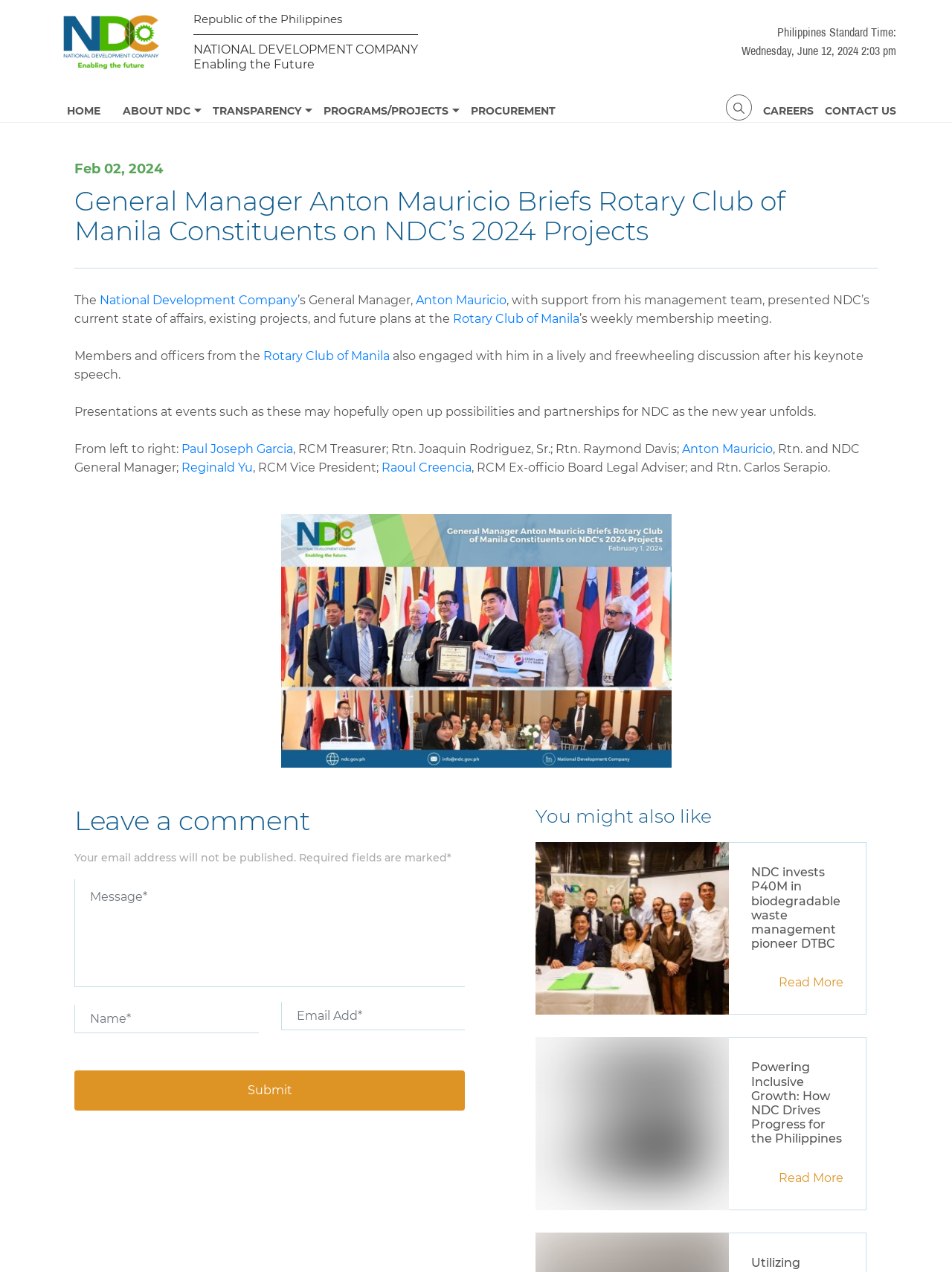Locate the bounding box coordinates of the region to be clicked to comply with the following instruction: "Submit a comment". The coordinates must be four float numbers between 0 and 1, in the form [left, top, right, bottom].

[0.078, 0.842, 0.488, 0.873]